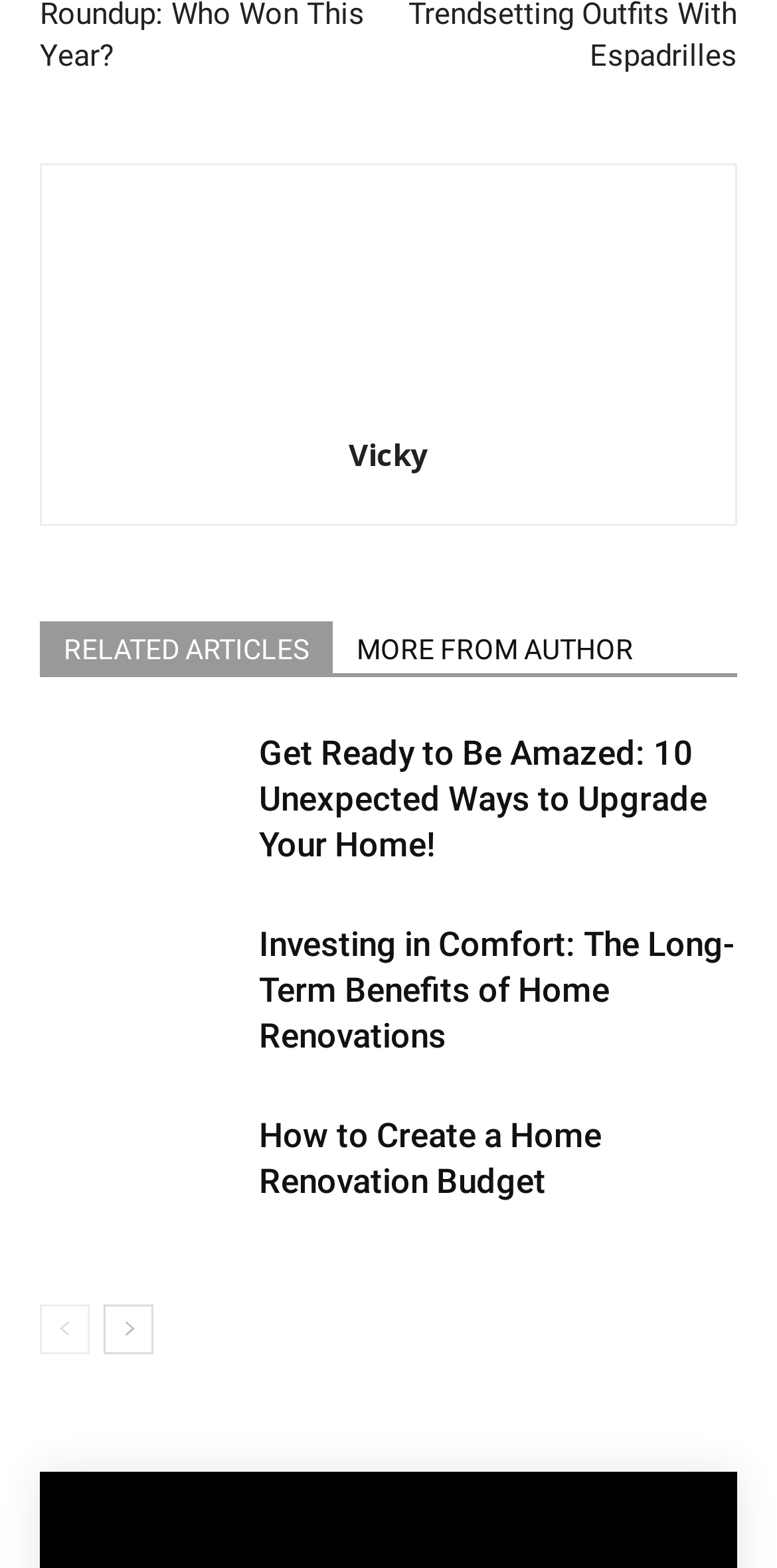Predict the bounding box coordinates of the UI element that matches this description: "MORE FROM AUTHOR". The coordinates should be in the format [left, top, right, bottom] with each value between 0 and 1.

[0.428, 0.396, 0.846, 0.429]